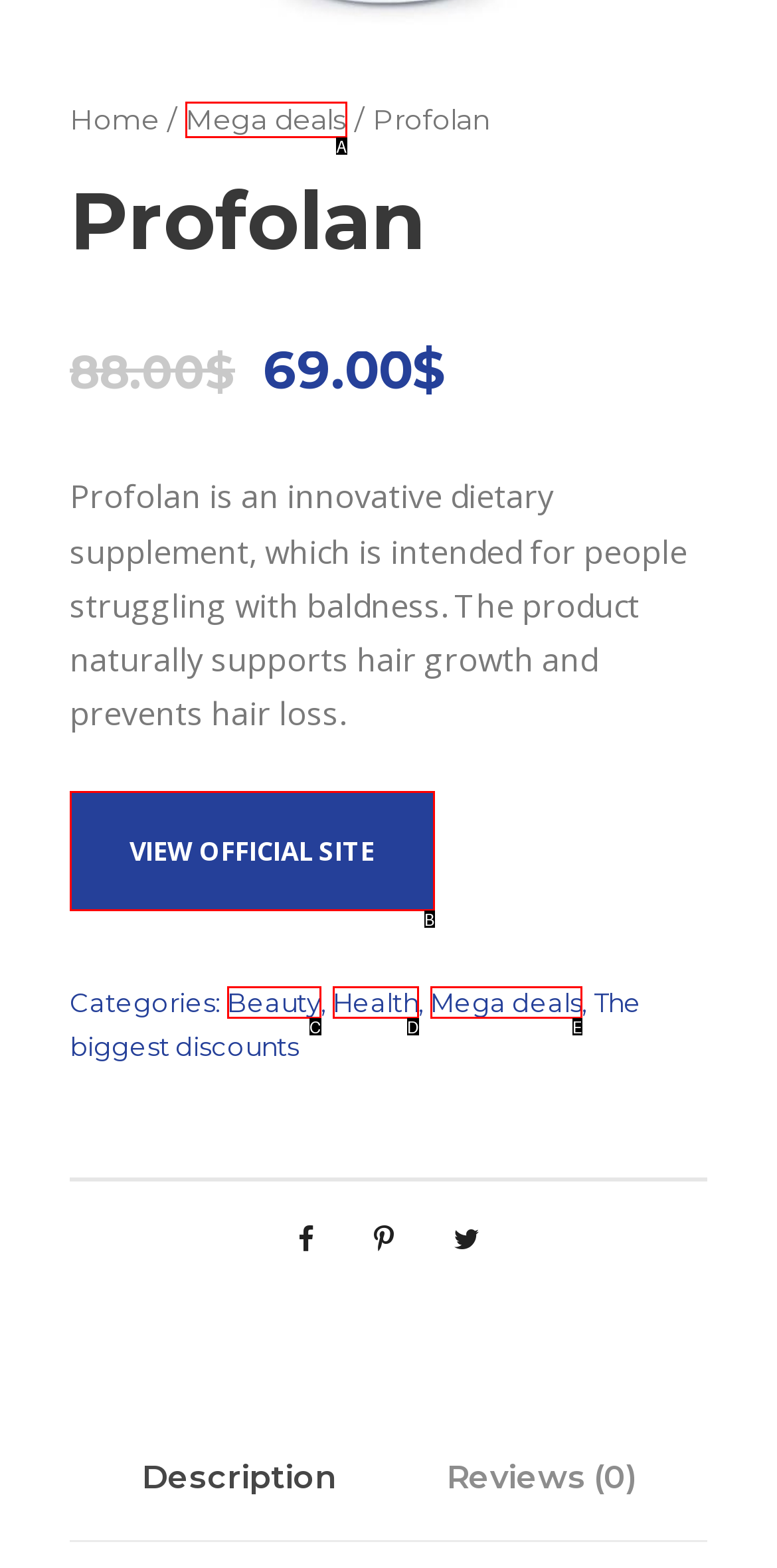Choose the letter of the UI element that aligns with the following description: Beauty
State your answer as the letter from the listed options.

C